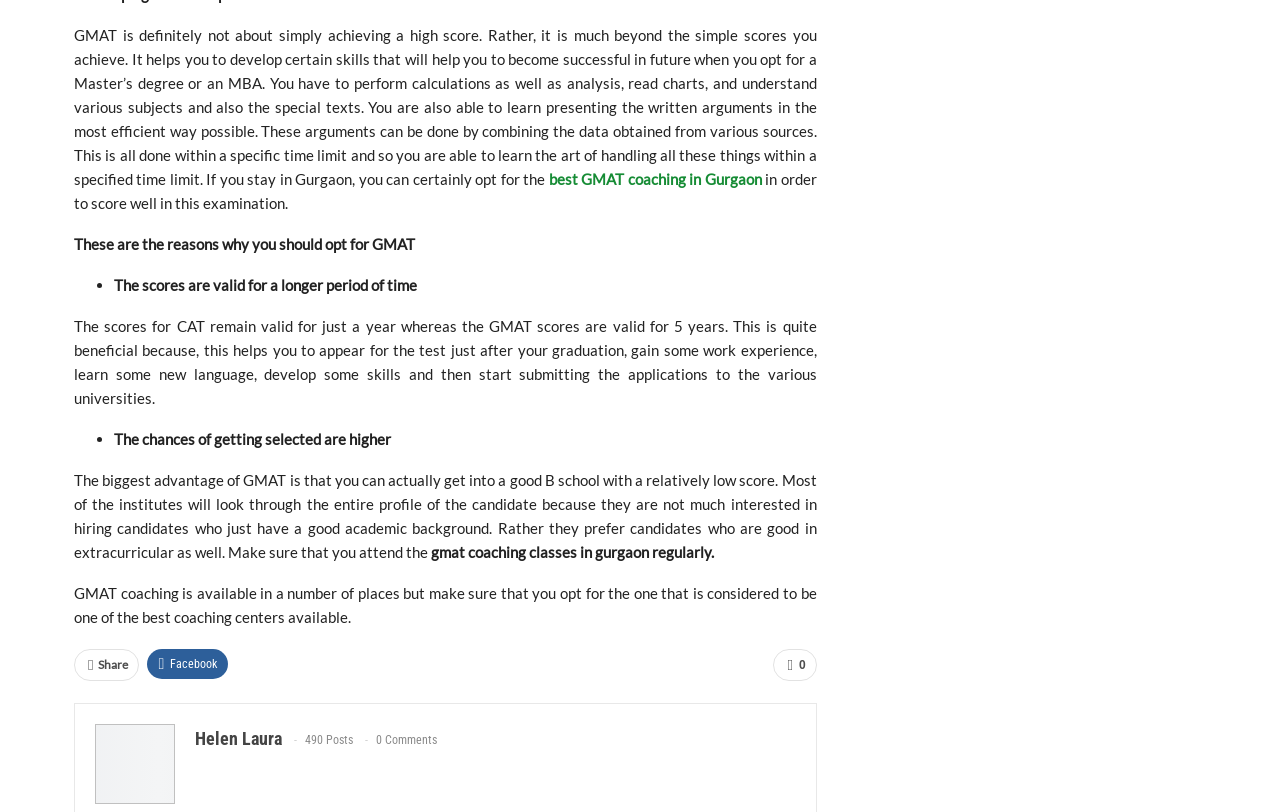Please locate the clickable area by providing the bounding box coordinates to follow this instruction: "Click the link to learn more about the best GMAT coaching in Gurgaon".

[0.429, 0.209, 0.595, 0.232]